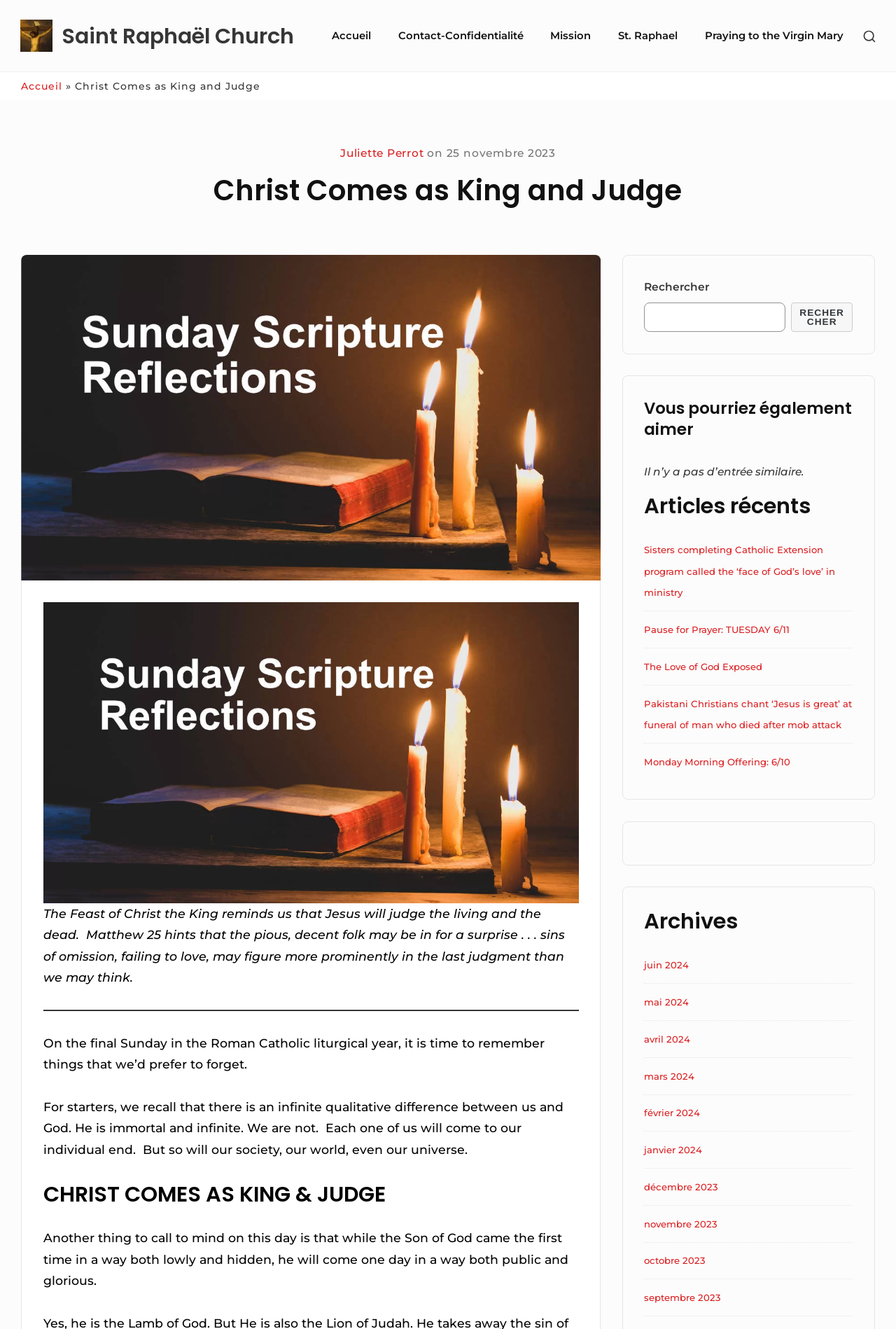Could you identify the text that serves as the heading for this webpage?

Christ Comes as King and Judge